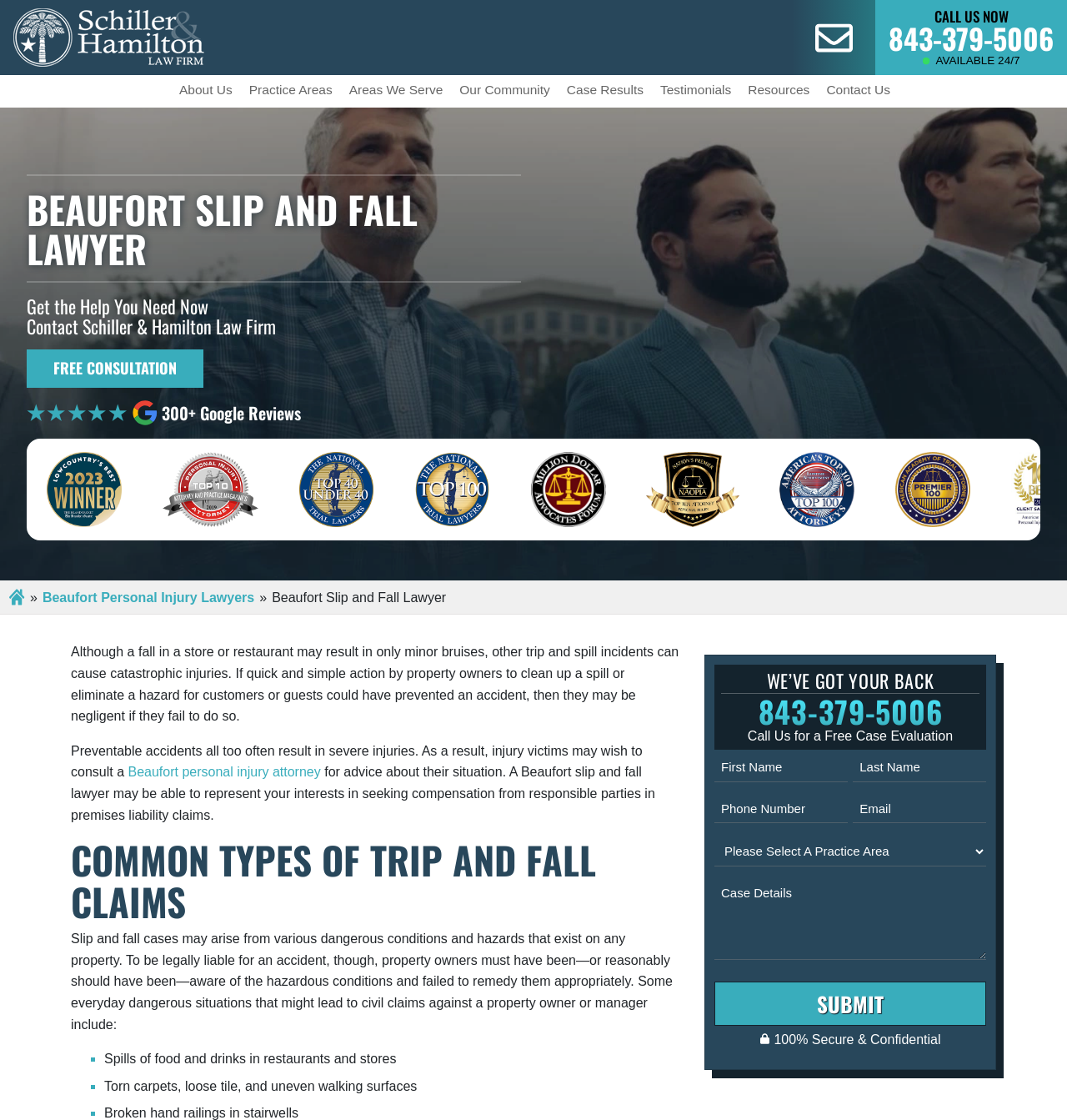Please predict the bounding box coordinates of the element's region where a click is necessary to complete the following instruction: "Click the 'Message Icon Free Case Evaluation' link". The coordinates should be represented by four float numbers between 0 and 1, i.e., [left, top, right, bottom].

[0.75, 0.017, 0.812, 0.05]